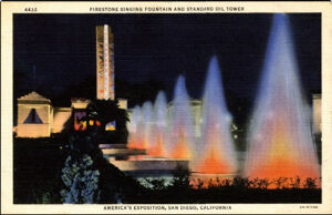Using the information in the image, could you please answer the following question in detail:
What is the distinctive feature of the Firestone Singing Fountain?

The caption describes the Firestone Singing Fountain as featuring illuminated water jets that dance in a spectrum of colors, creating a striking contrast with the dark sky, which is the distinctive feature of the fountain.